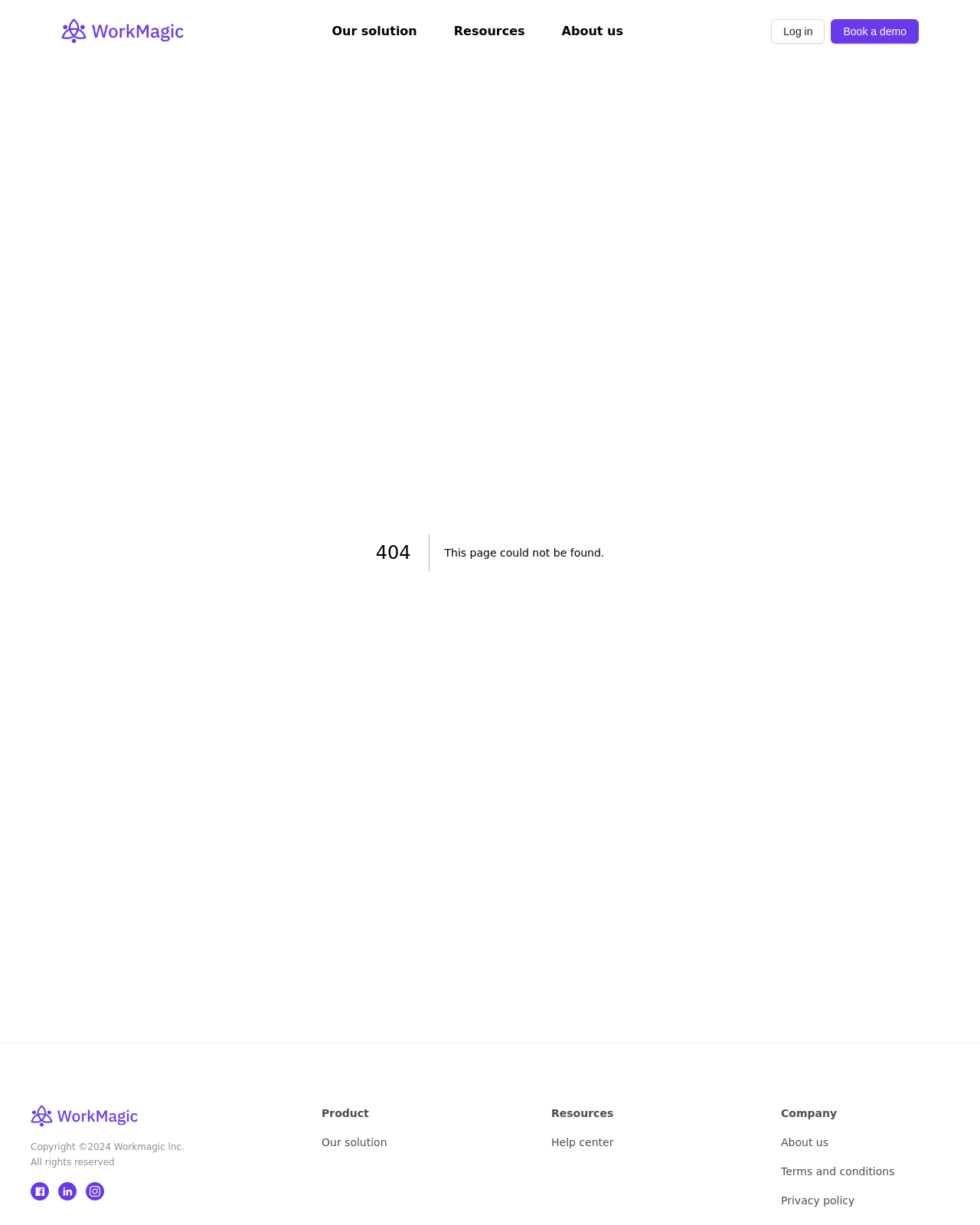Please identify the bounding box coordinates of the region to click in order to complete the given instruction: "Book a demo". The coordinates should be four float numbers between 0 and 1, i.e., [left, top, right, bottom].

[0.848, 0.015, 0.937, 0.035]